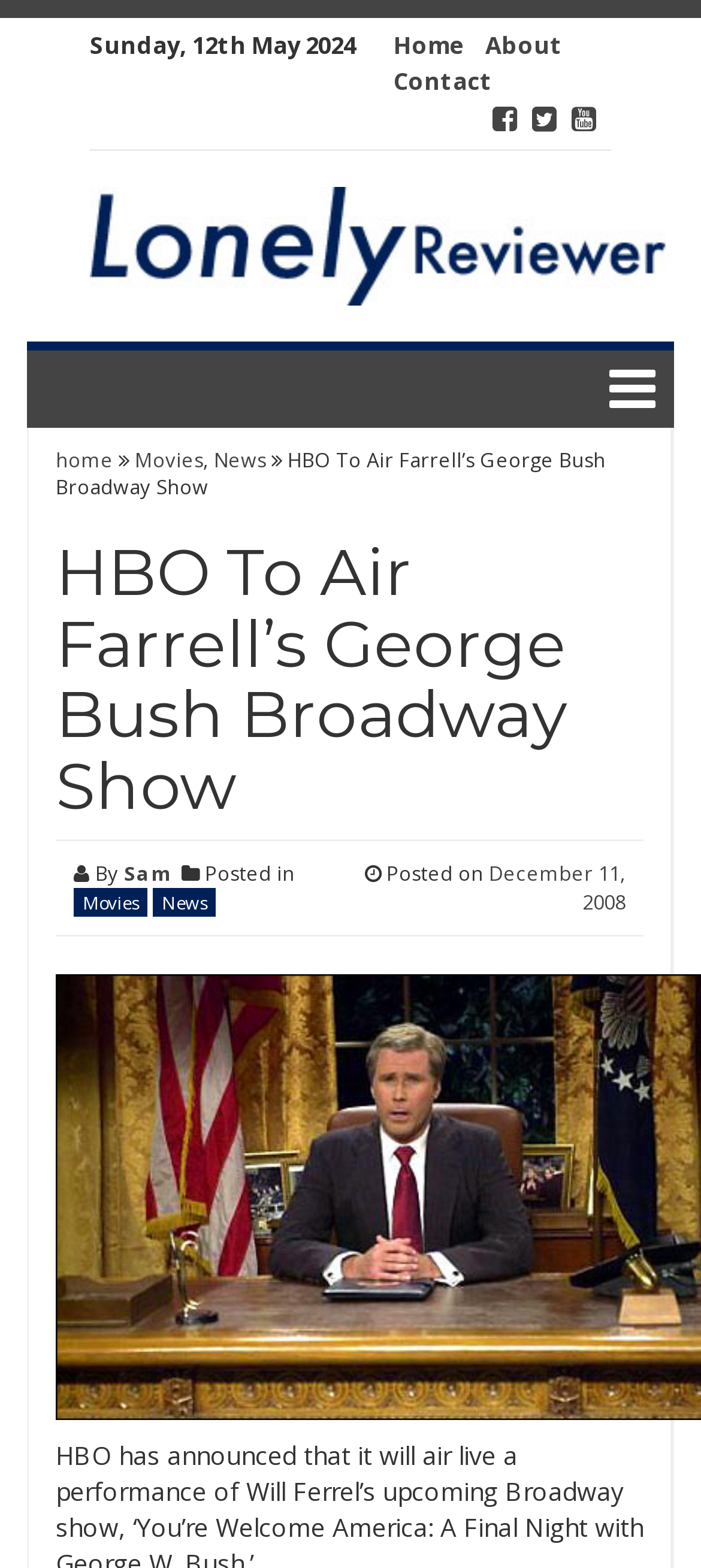Please identify the bounding box coordinates of the area that needs to be clicked to fulfill the following instruction: "Click the 'About' link."

[0.692, 0.018, 0.803, 0.039]